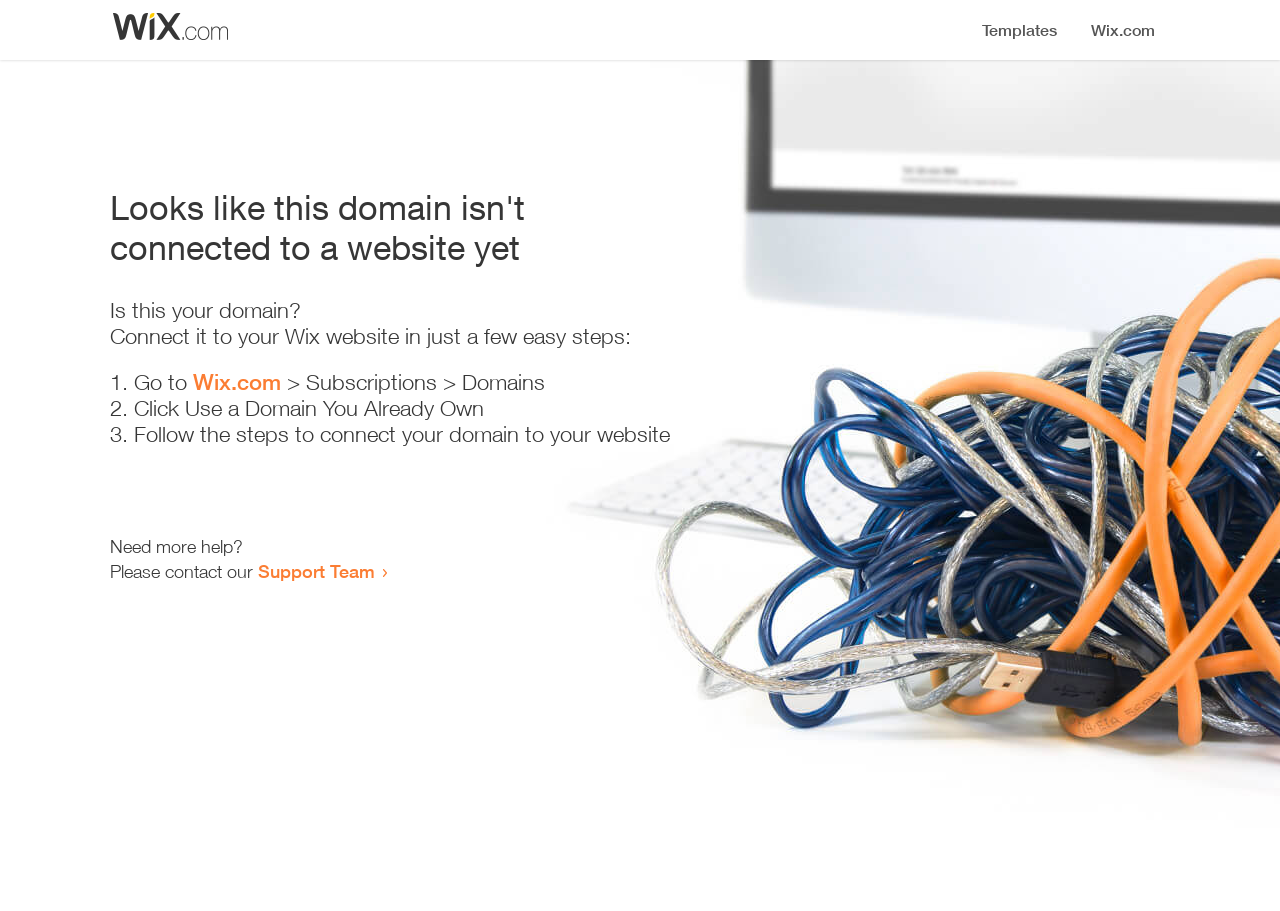Predict the bounding box of the UI element that fits this description: "Support Team".

[0.202, 0.615, 0.293, 0.639]